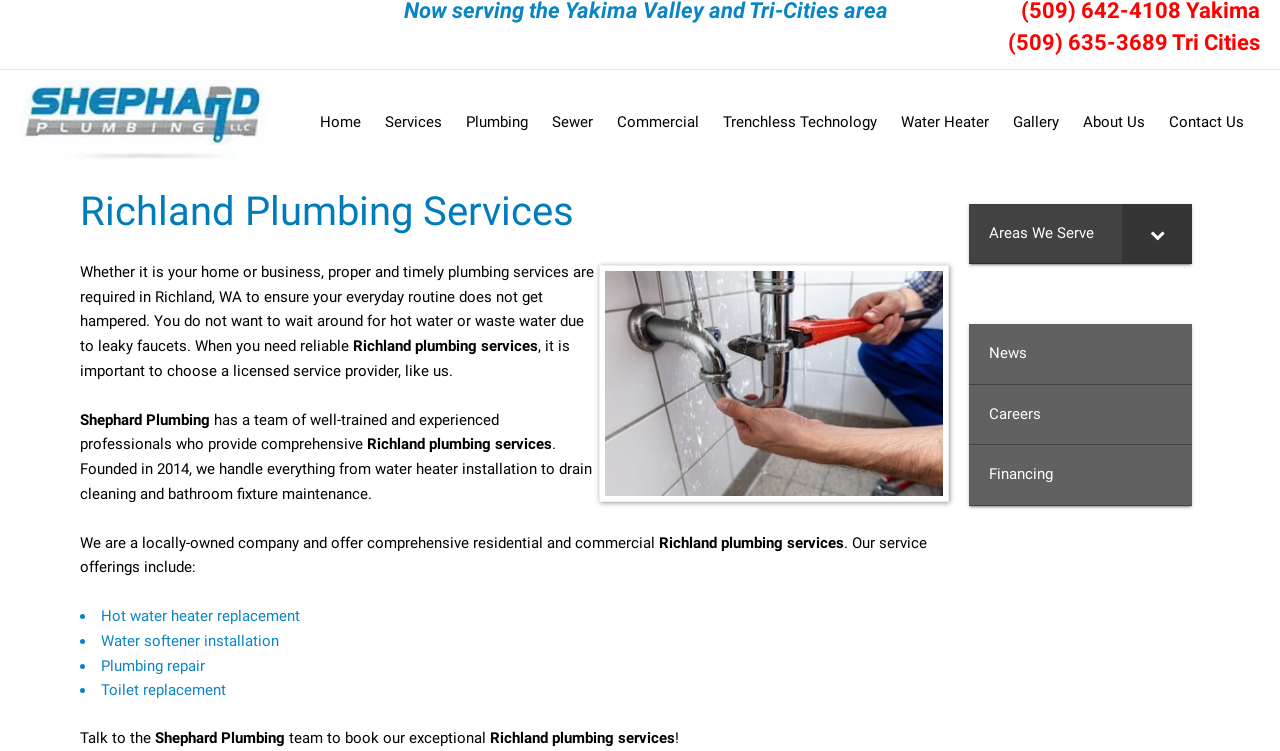Predict the bounding box of the UI element based on the description: "Trenchless Technology". The coordinates should be four float numbers between 0 and 1, formatted as [left, top, right, bottom].

[0.555, 0.132, 0.694, 0.193]